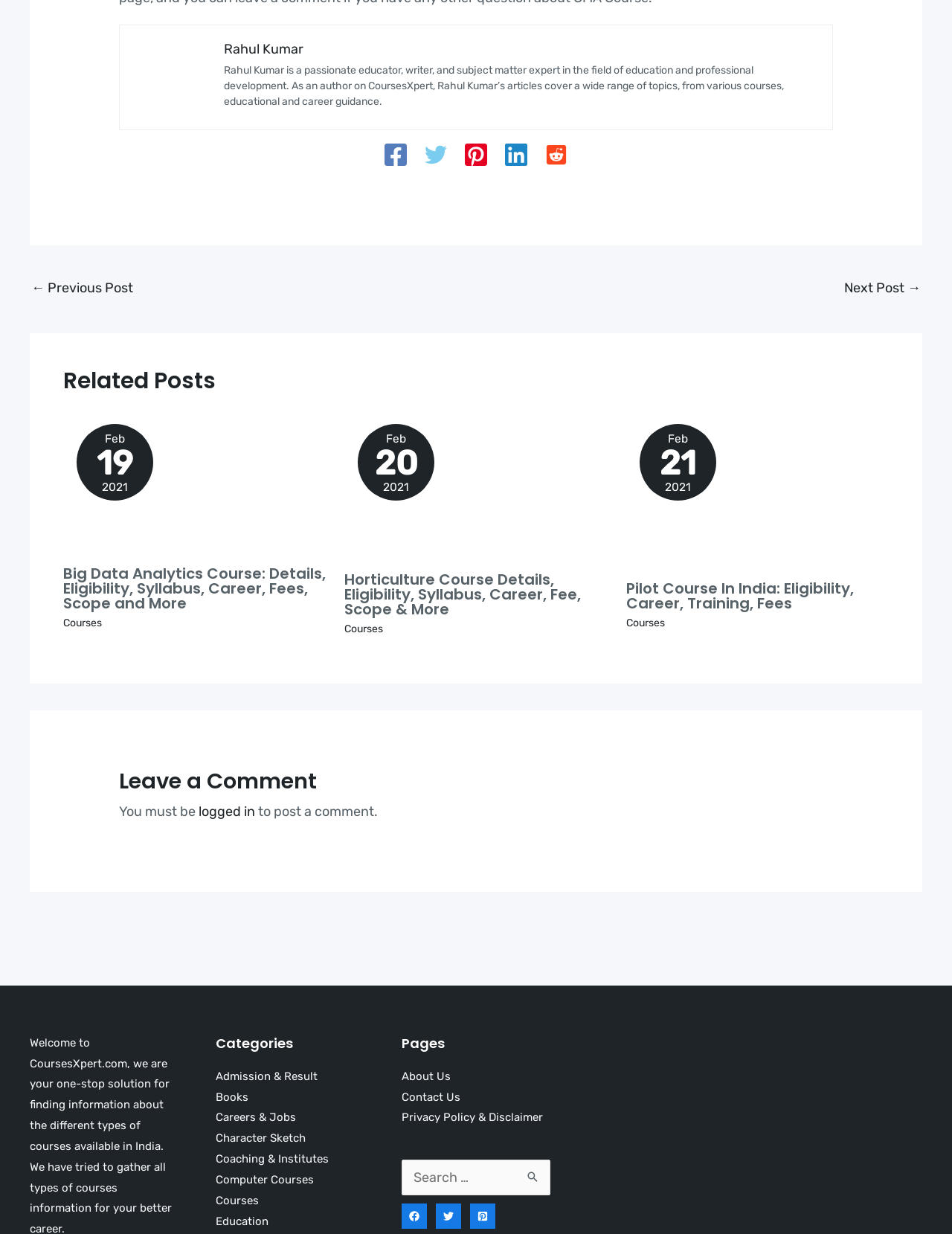What is the title of the first related post?
Give a detailed and exhaustive answer to the question.

The first related post is an article with a heading that says 'Big Data Analytics Course: Details, Eligibility, Syllabus, Career, Fees, Scope and More'. This is also confirmed by the link and image with the same title.